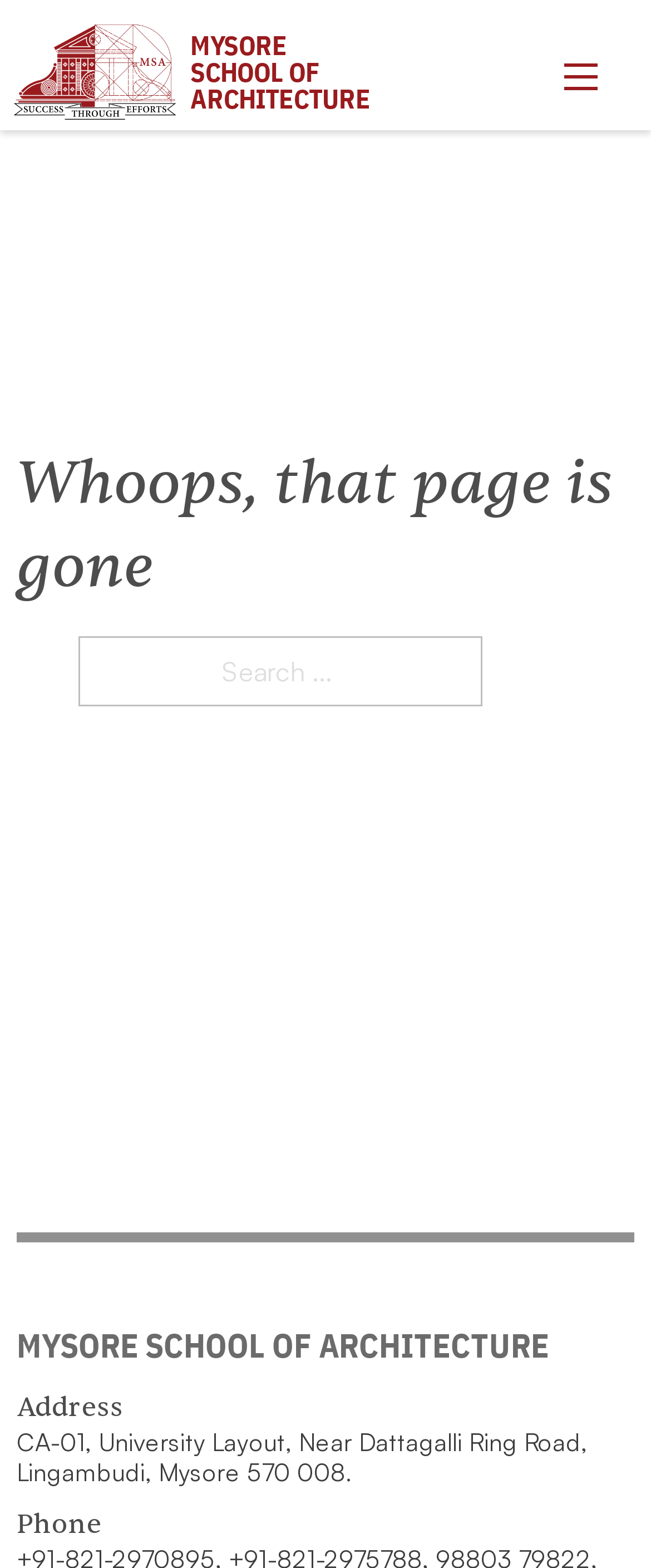Please find and generate the text of the main heading on the webpage.

Whoops, that page is gone